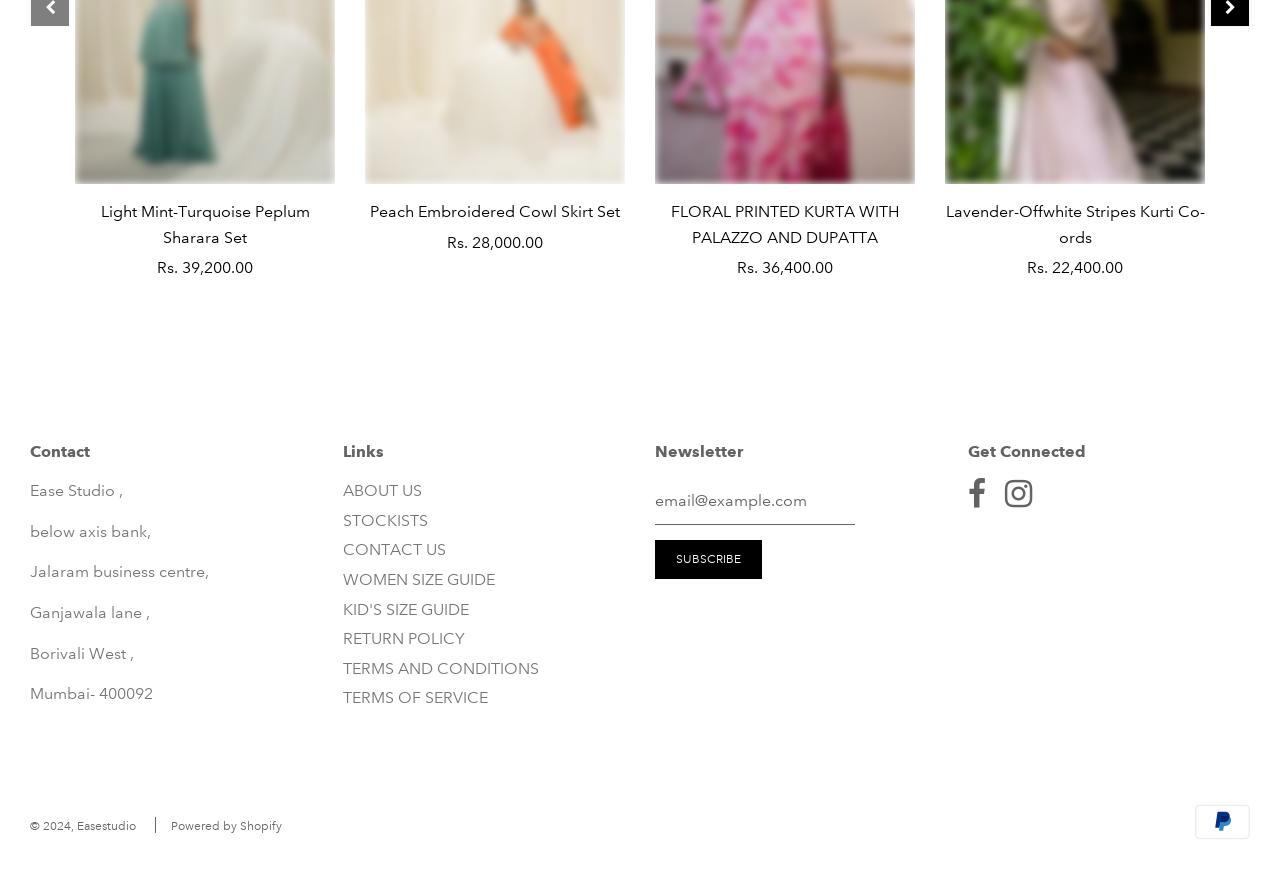Highlight the bounding box coordinates of the region I should click on to meet the following instruction: "View Light Mint-Turquoise Peplum Sharara Set details".

[0.079, 0.226, 0.242, 0.276]